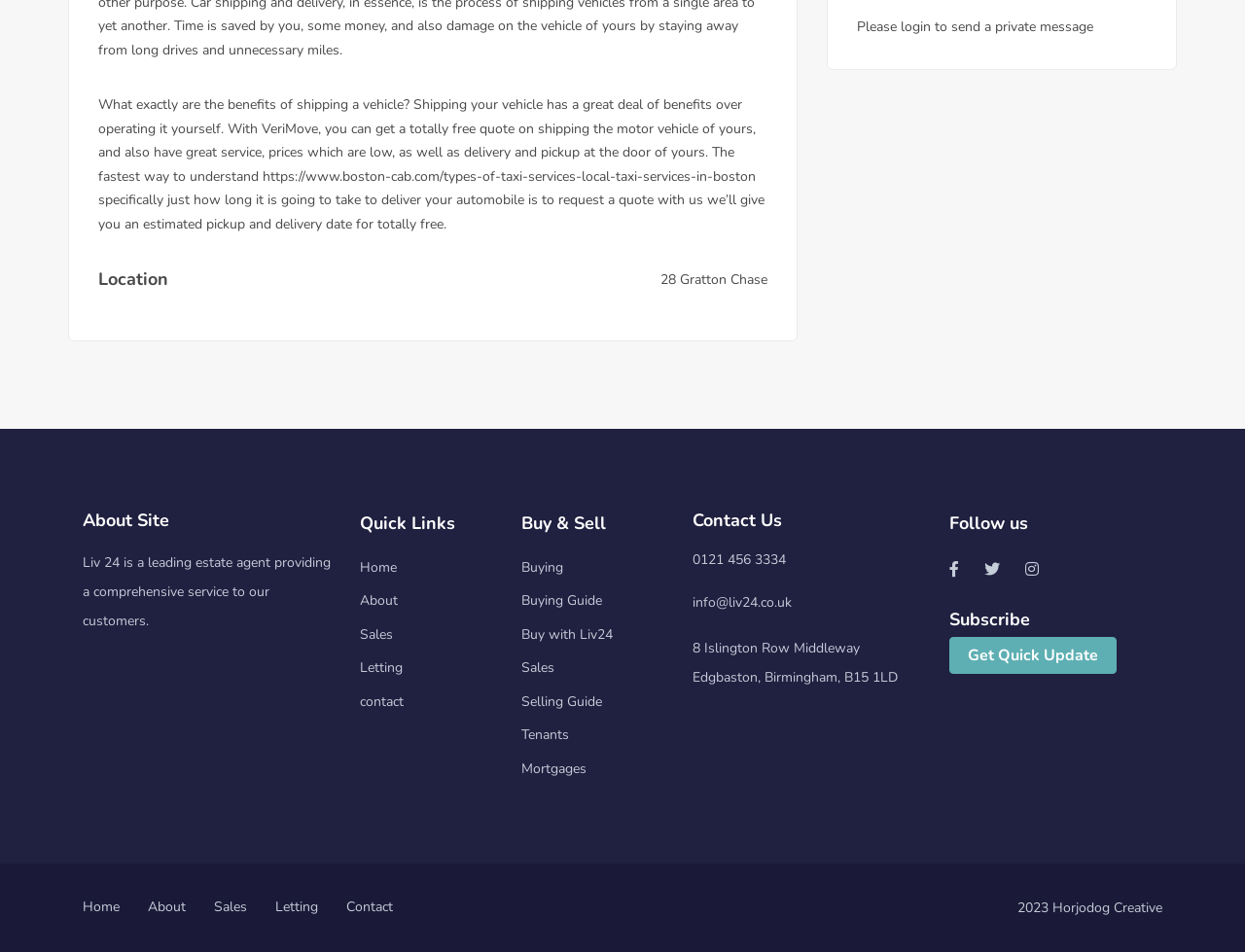Determine the bounding box coordinates for the HTML element described here: "https://www.boston-cab.com/types-of-taxi-services-local-taxi-services-in-boston".

[0.211, 0.175, 0.607, 0.195]